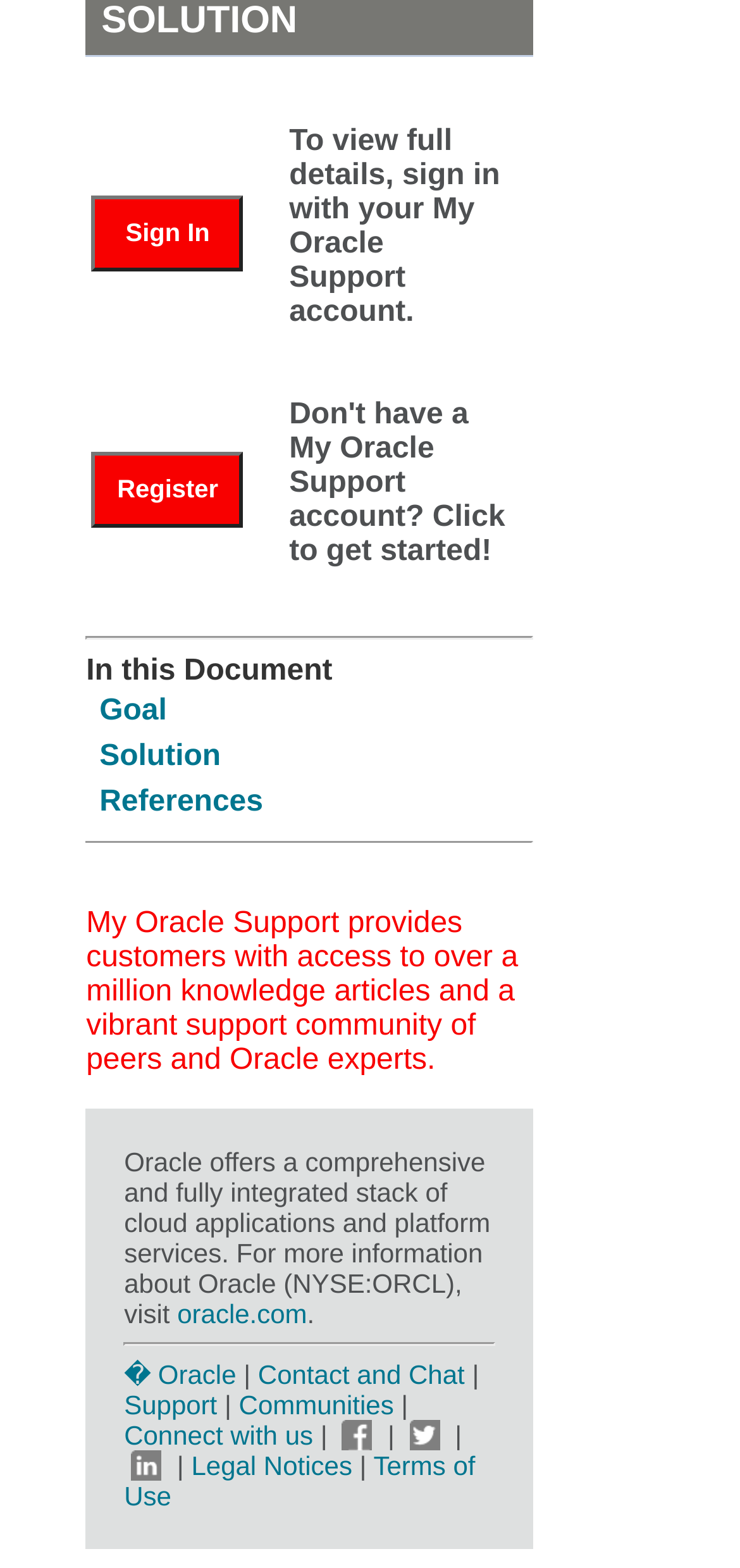Locate the bounding box coordinates of the element I should click to achieve the following instruction: "Register for a My Oracle Support account".

[0.124, 0.288, 0.329, 0.336]